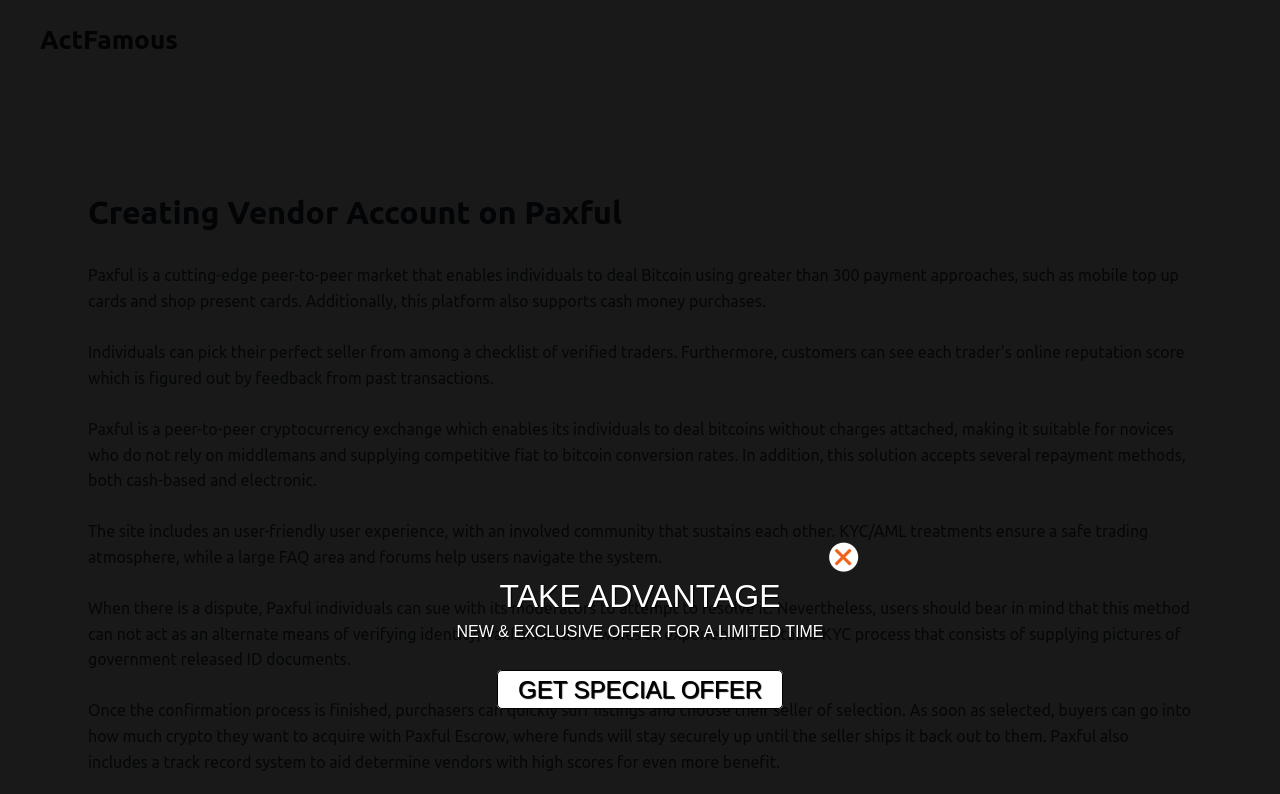Identify the bounding box coordinates for the UI element described as follows: ActFamous. Use the format (top-left x, top-left y, bottom-right x, bottom-right y) and ensure all values are floating point numbers between 0 and 1.

[0.031, 0.032, 0.139, 0.069]